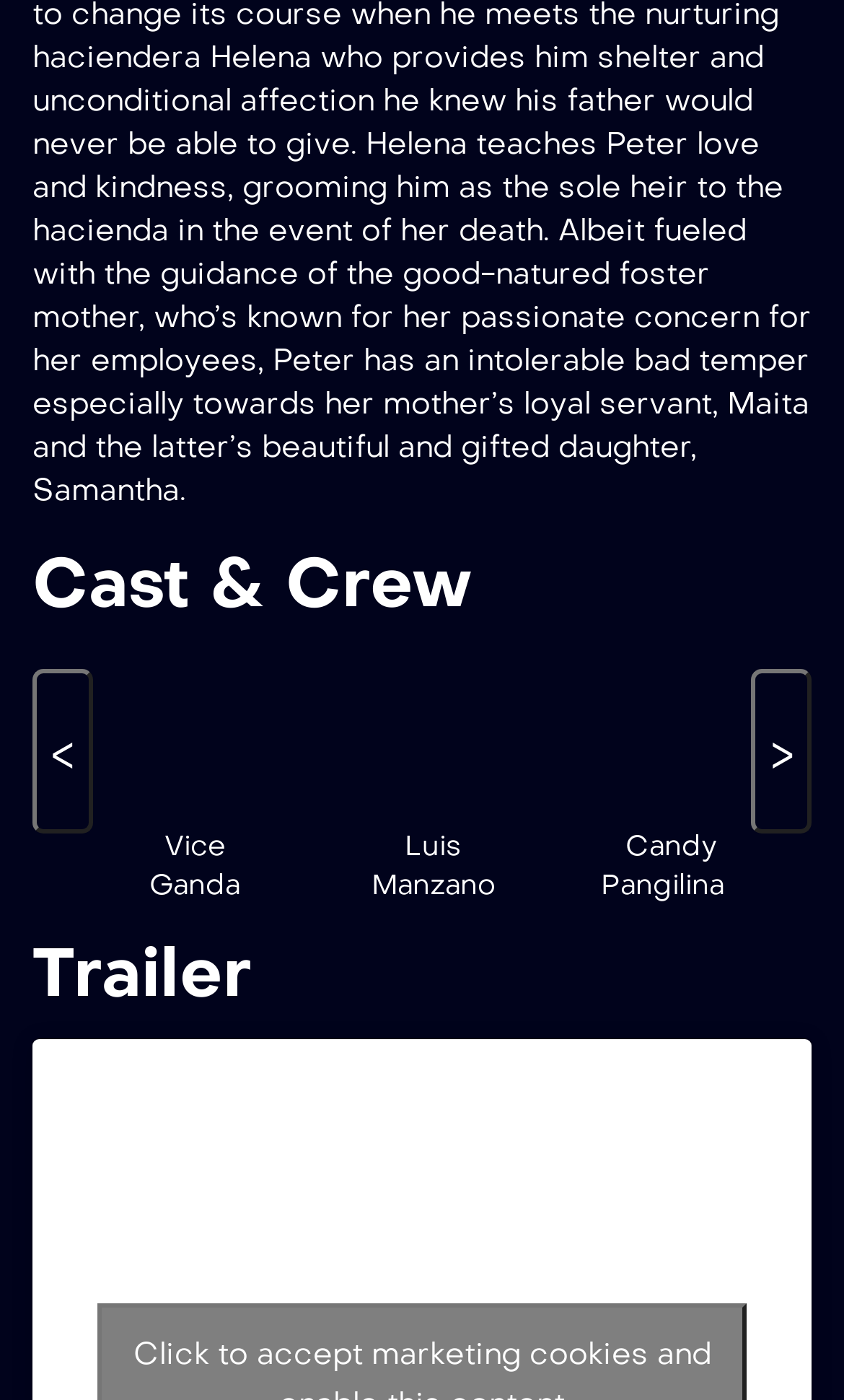Please answer the following question using a single word or phrase: 
What is the purpose of the '<' button?

Navigate to previous page